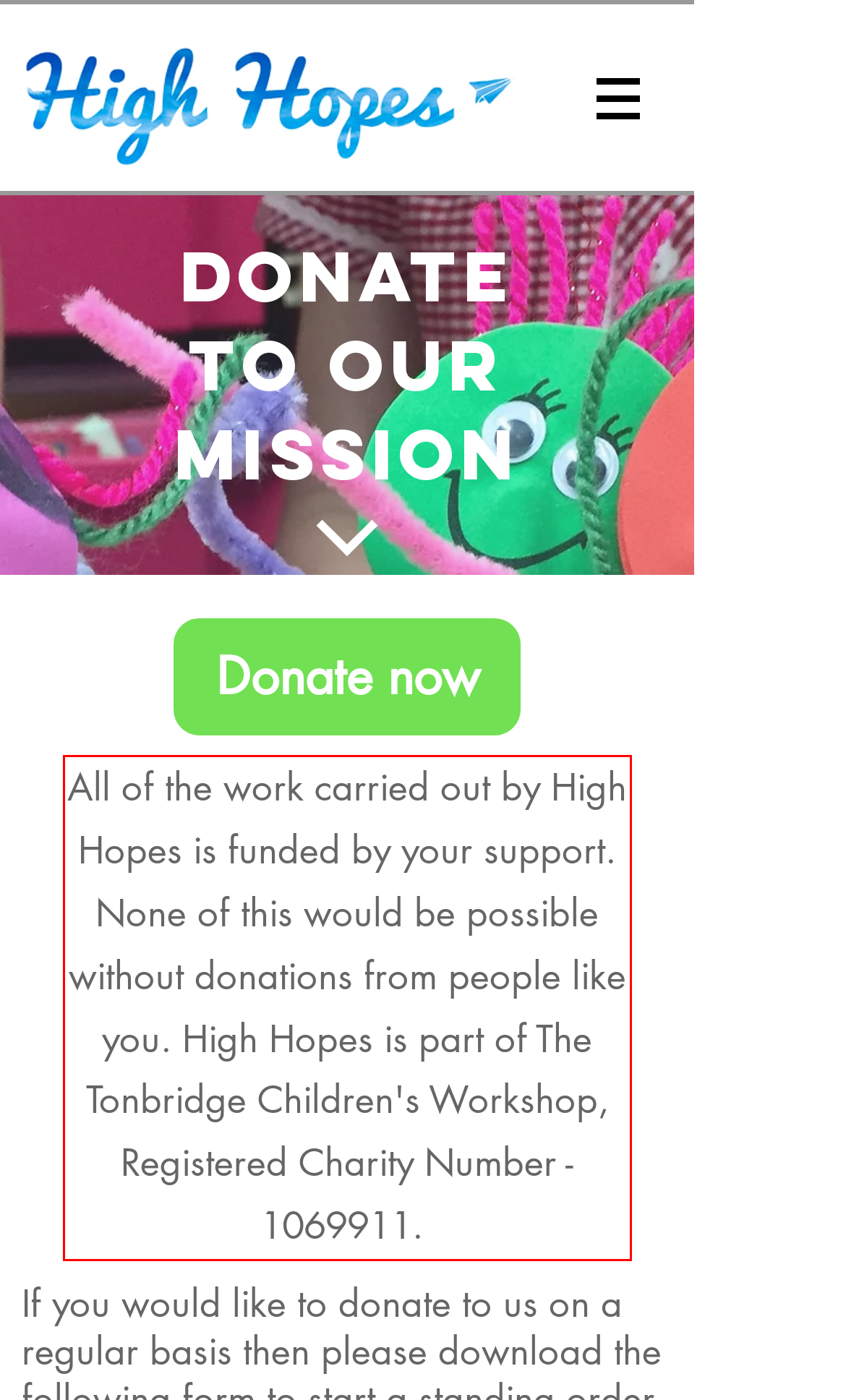Using the provided webpage screenshot, identify and read the text within the red rectangle bounding box.

All of the work carried out by High Hopes is funded by your support. None of this would be possible without donations from people like you. High Hopes is part of The Tonbridge Children's Workshop, Registered Charity Number - 1069911.